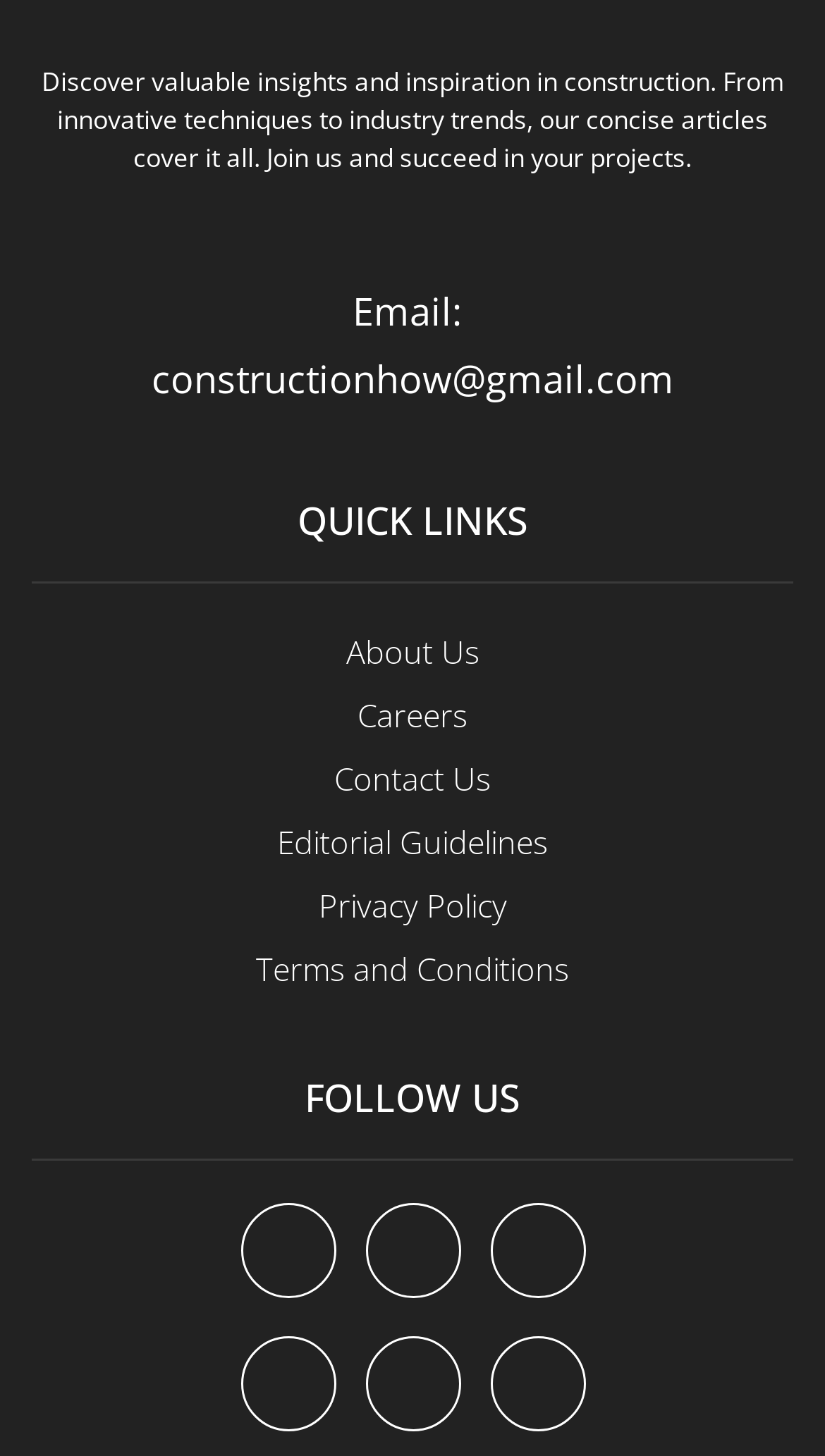Please find the bounding box coordinates of the element that needs to be clicked to perform the following instruction: "follow us on facebook". The bounding box coordinates should be four float numbers between 0 and 1, represented as [left, top, right, bottom].

[0.291, 0.827, 0.406, 0.892]